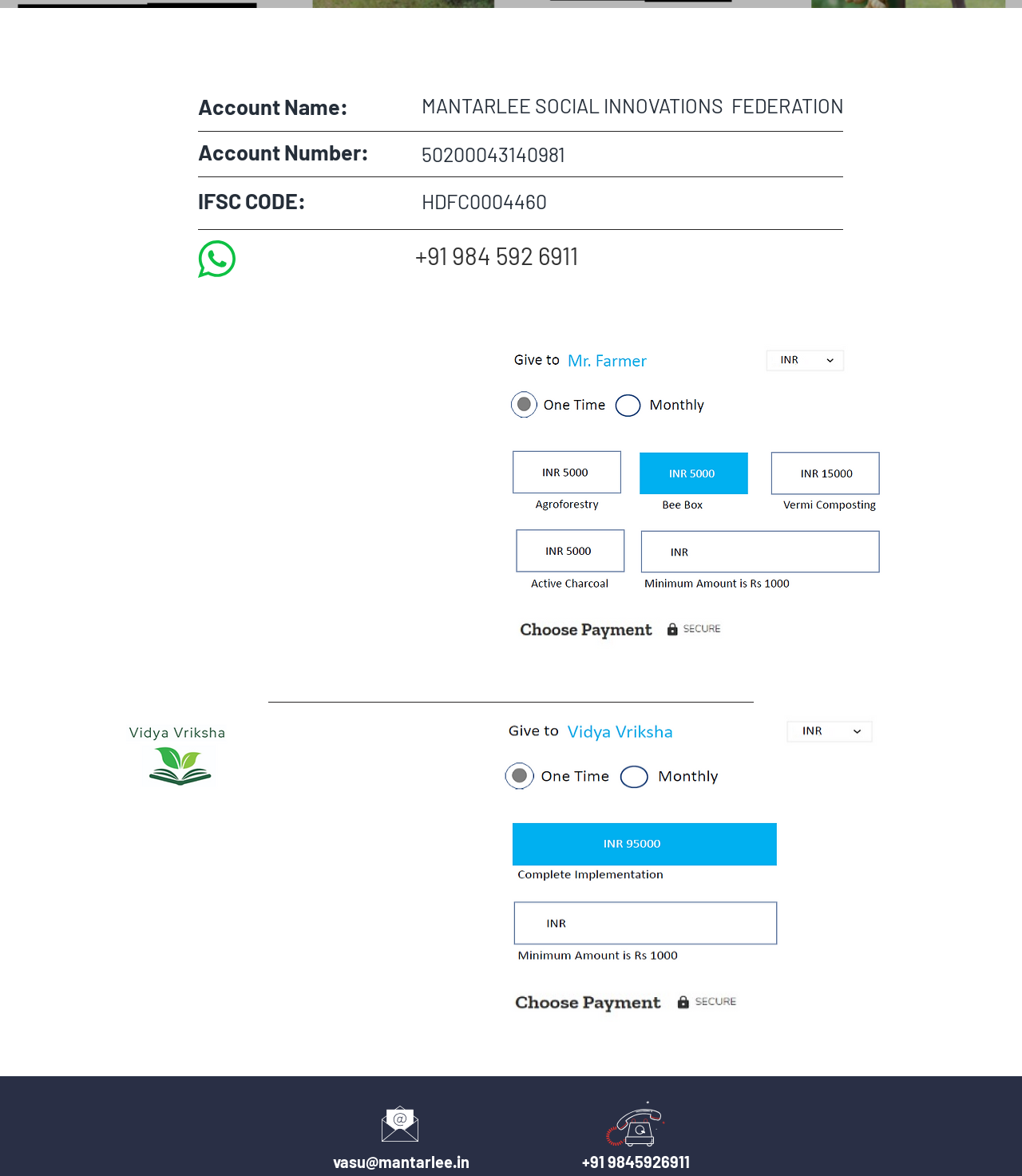Given the description of the UI element: "vasu@mantarlee.in", predict the bounding box coordinates in the form of [left, top, right, bottom], with each value being a float between 0 and 1.

[0.325, 0.98, 0.459, 0.996]